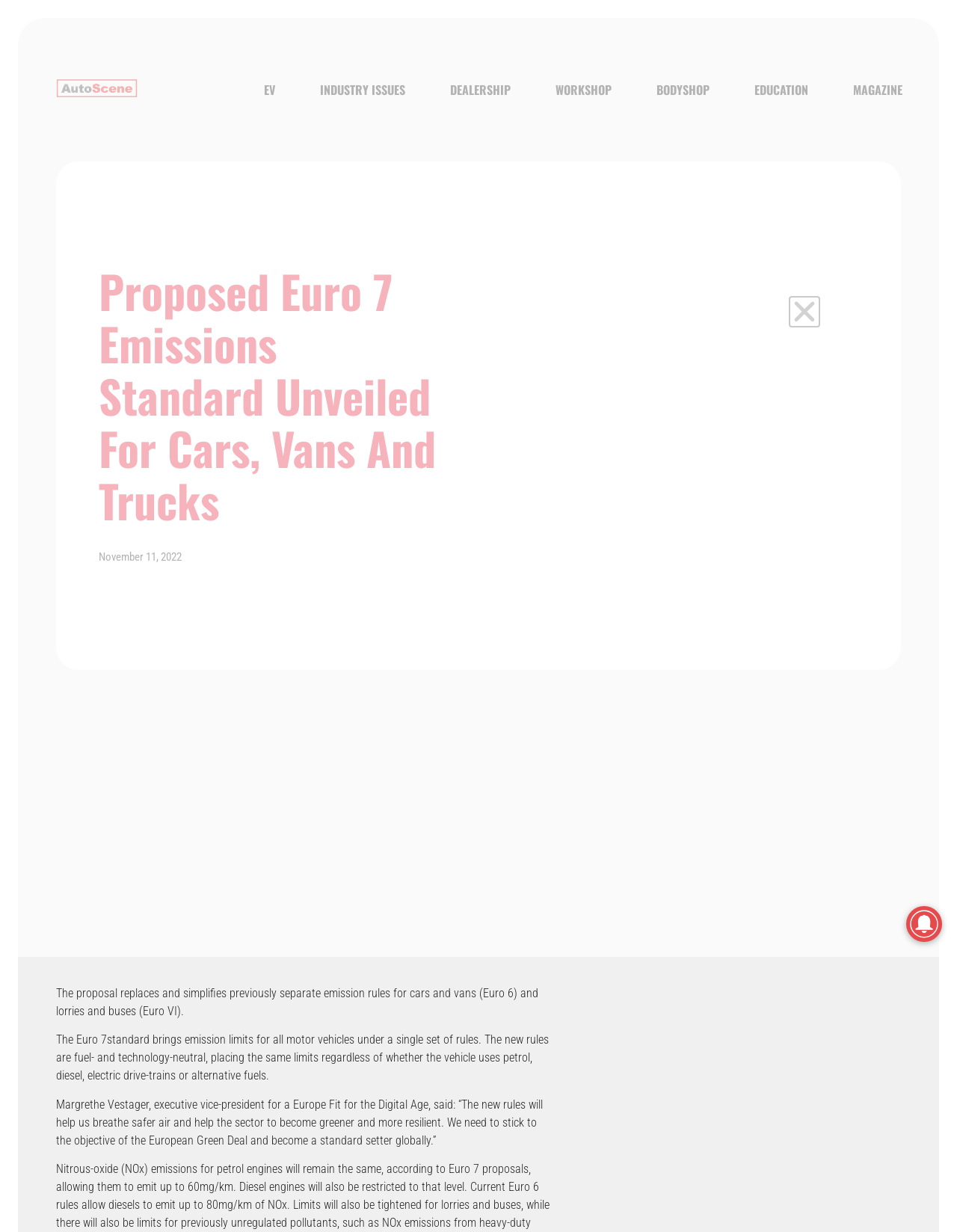From the image, can you give a detailed response to the question below:
What types of vehicles will the new standard apply to?

The new Euro 7 emissions standard will apply to all vehicle types, including cars, vans, and trucks, as stated in the article.